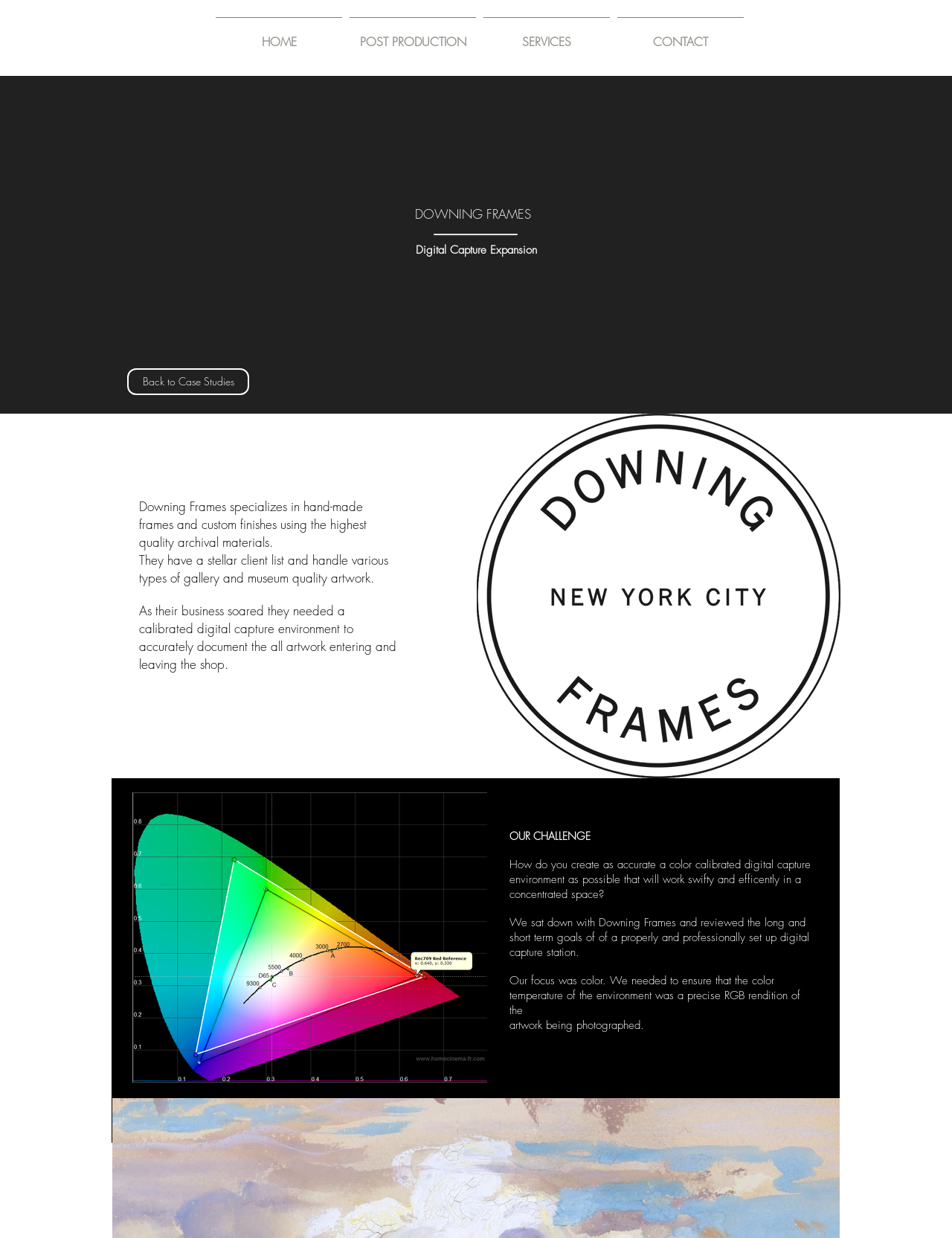Respond to the question with just a single word or phrase: 
What type of artwork does Downing Frames handle?

Gallery and museum quality